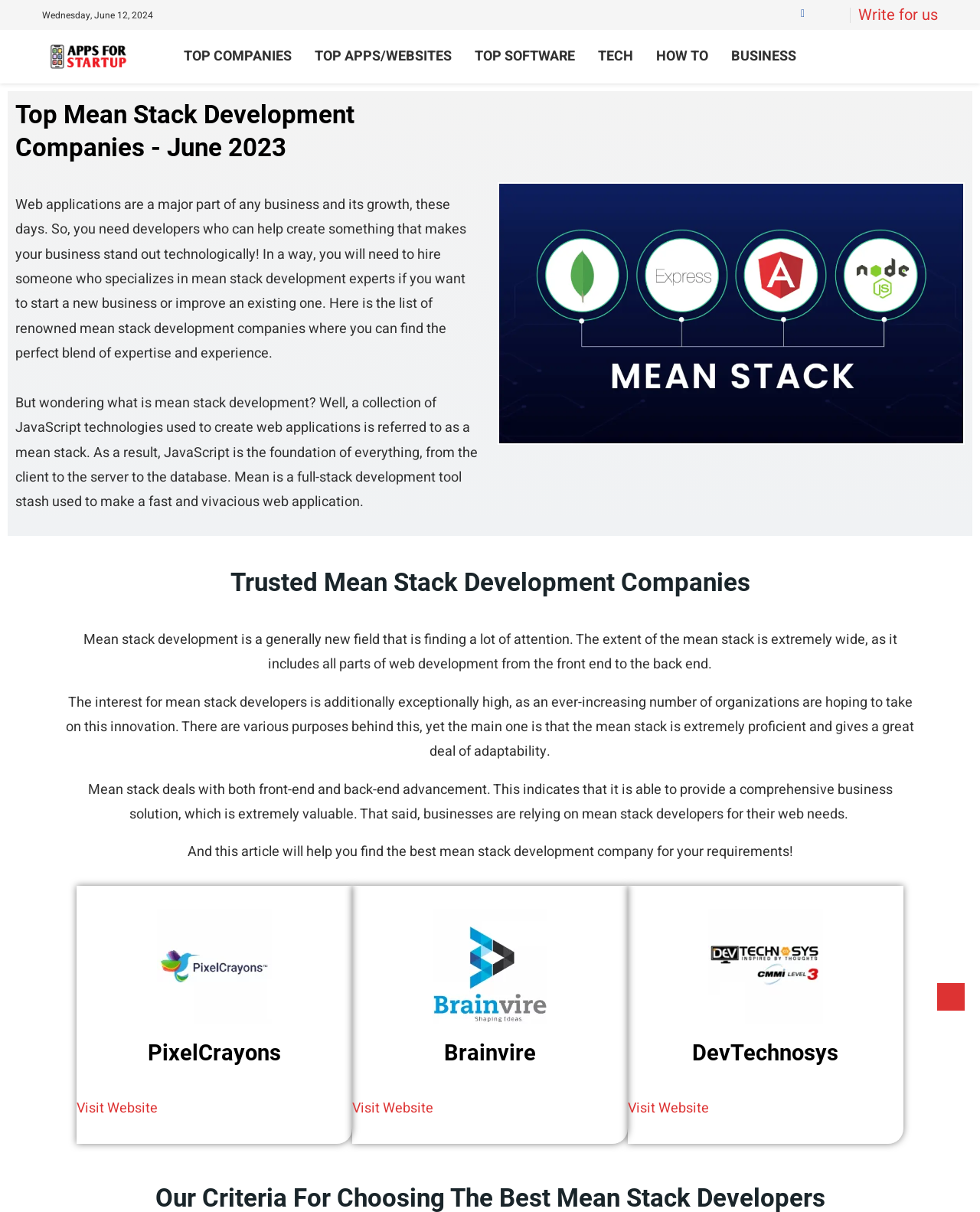Determine the bounding box coordinates for the element that should be clicked to follow this instruction: "Read about Top Mean Stack Development Companies". The coordinates should be given as four float numbers between 0 and 1, in the format [left, top, right, bottom].

[0.188, 0.025, 0.298, 0.069]